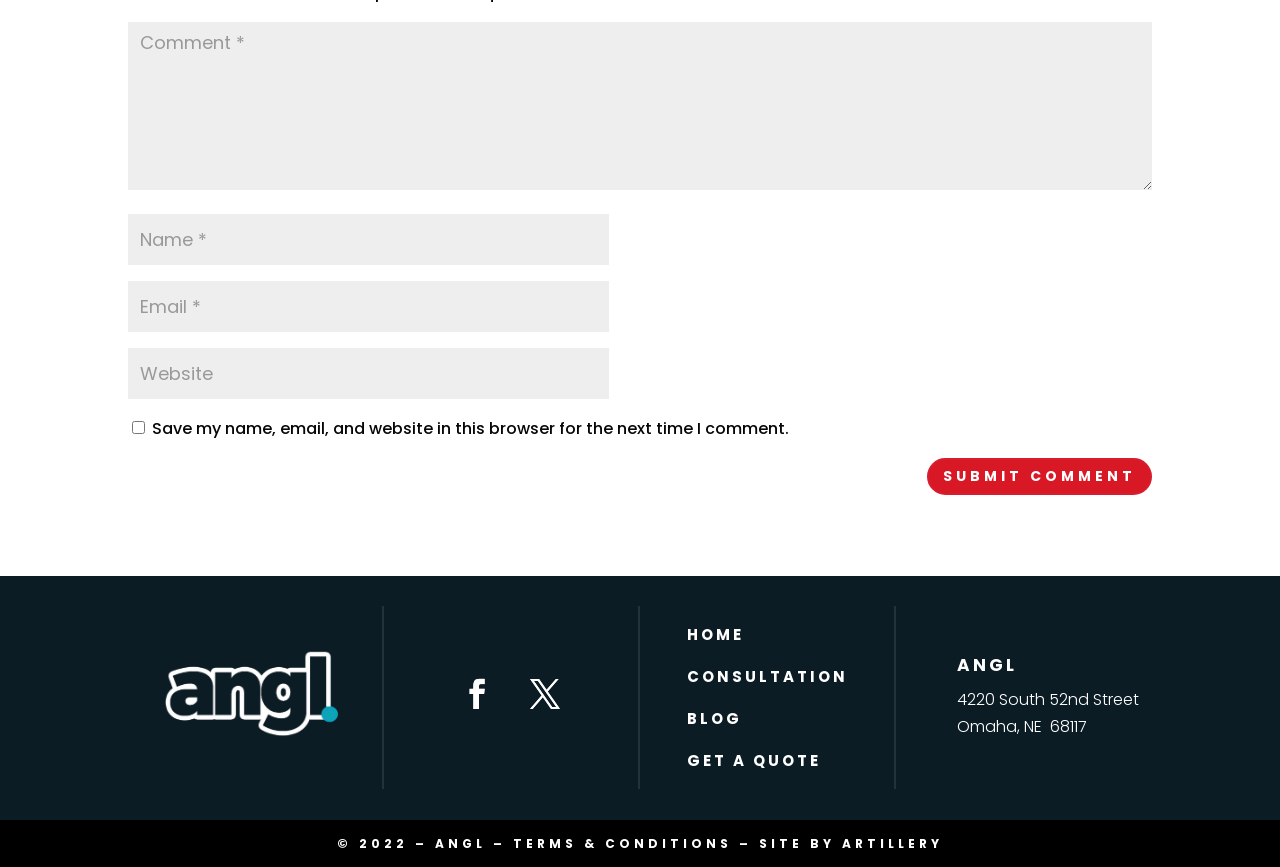Determine the bounding box coordinates for the UI element described. Format the coordinates as (top-left x, top-left y, bottom-right x, bottom-right y) and ensure all values are between 0 and 1. Element description: input value="Email *" aria-describedby="email-notes" name="email"

[0.1, 0.324, 0.476, 0.383]